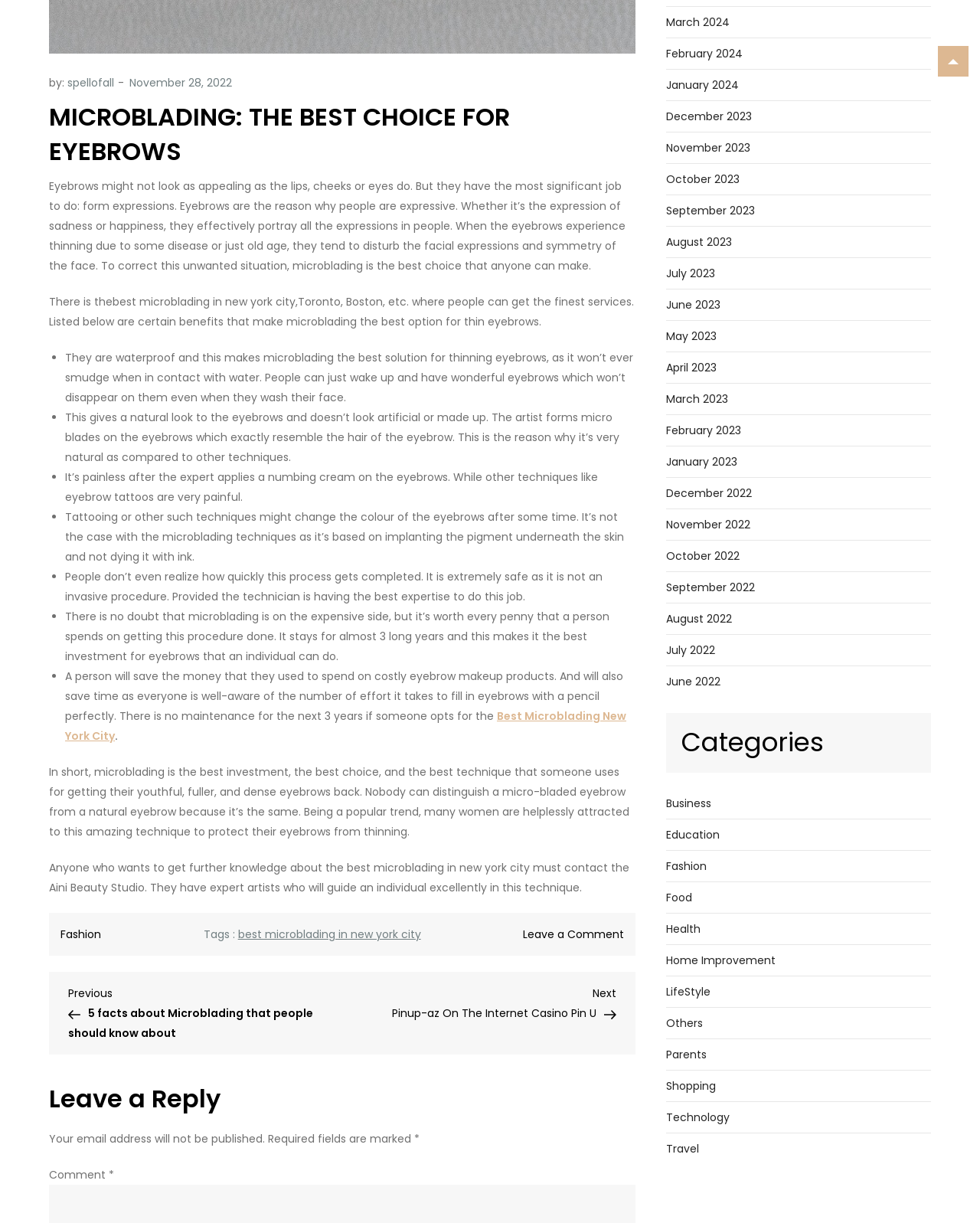Provide the bounding box coordinates for the UI element described in this sentence: "parent_node: Skip to content". The coordinates should be four float values between 0 and 1, i.e., [left, top, right, bottom].

[0.957, 0.038, 0.988, 0.063]